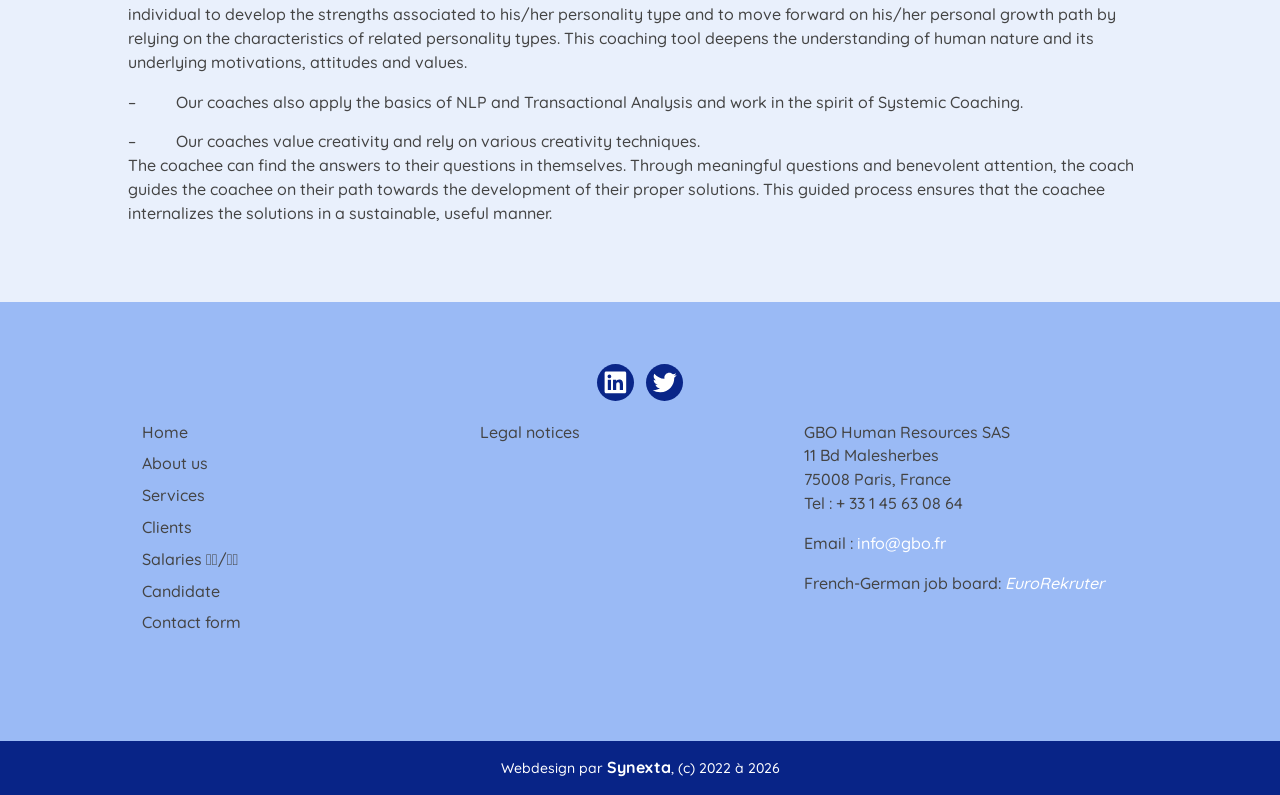Use a single word or phrase to answer the question:
What is the company name?

GBO Human Resources SAS